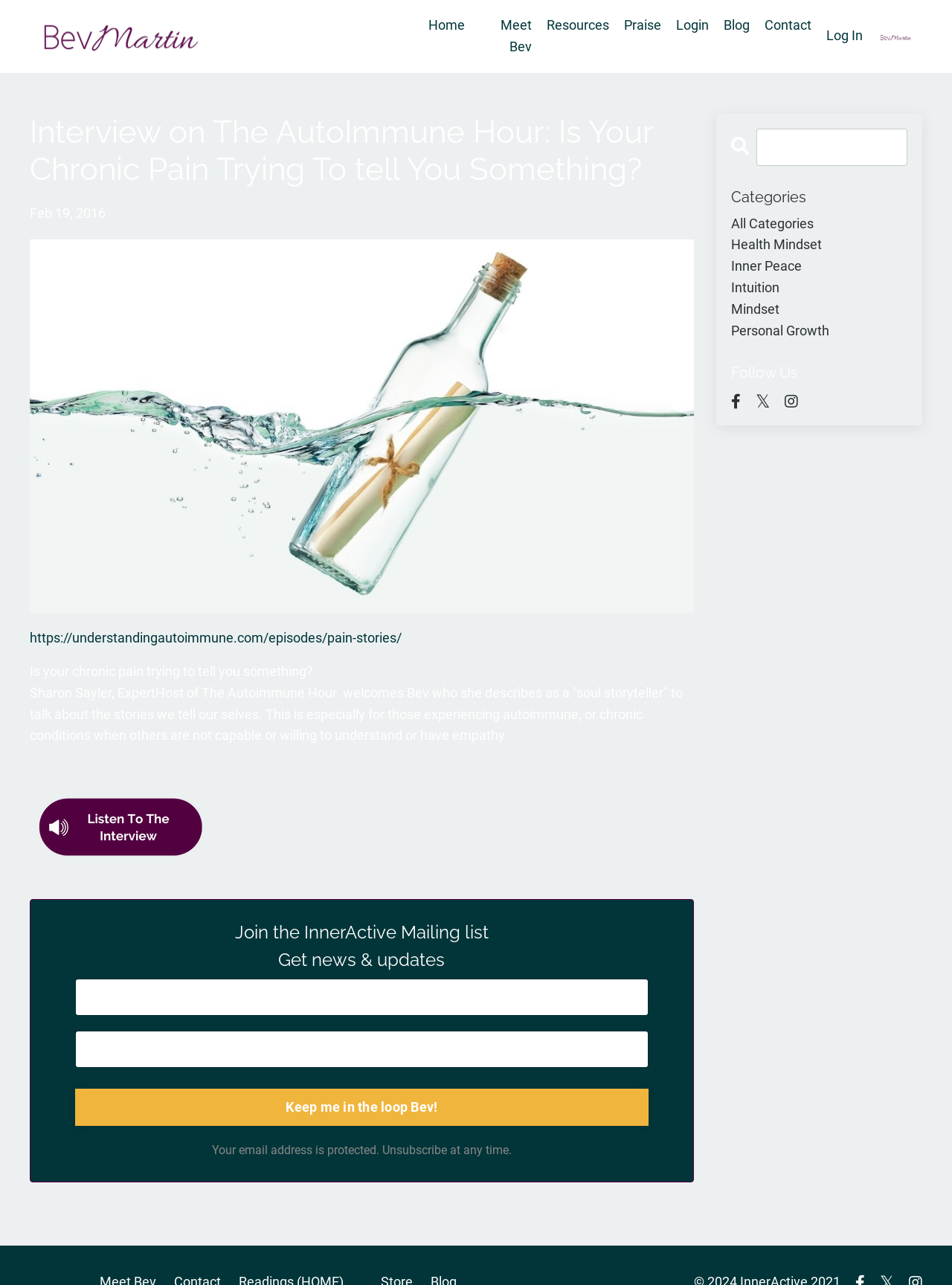Could you highlight the region that needs to be clicked to execute the instruction: "Click the 'Keep me in the loop Bev!' button"?

[0.079, 0.847, 0.681, 0.876]